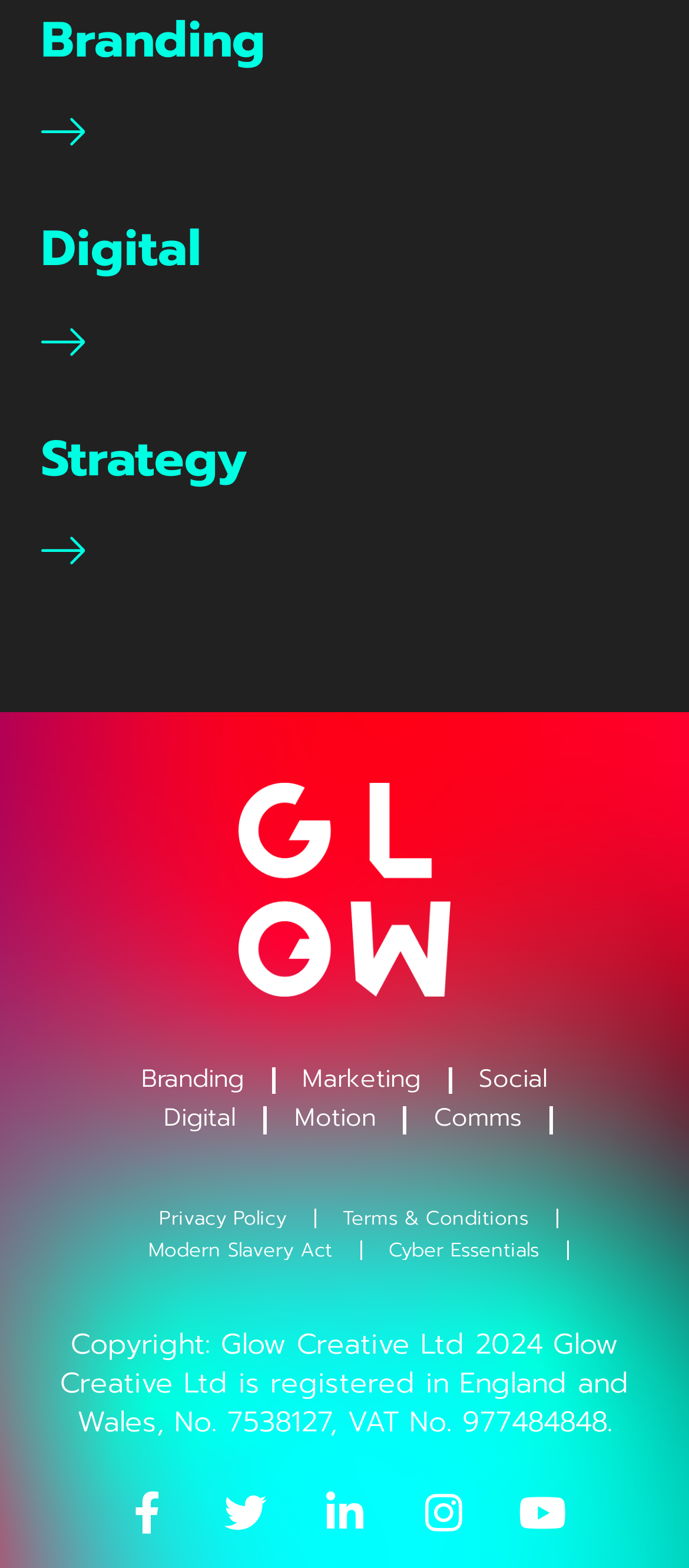Identify the bounding box for the element characterized by the following description: "parent_node: Strategy".

[0.06, 0.337, 0.124, 0.365]